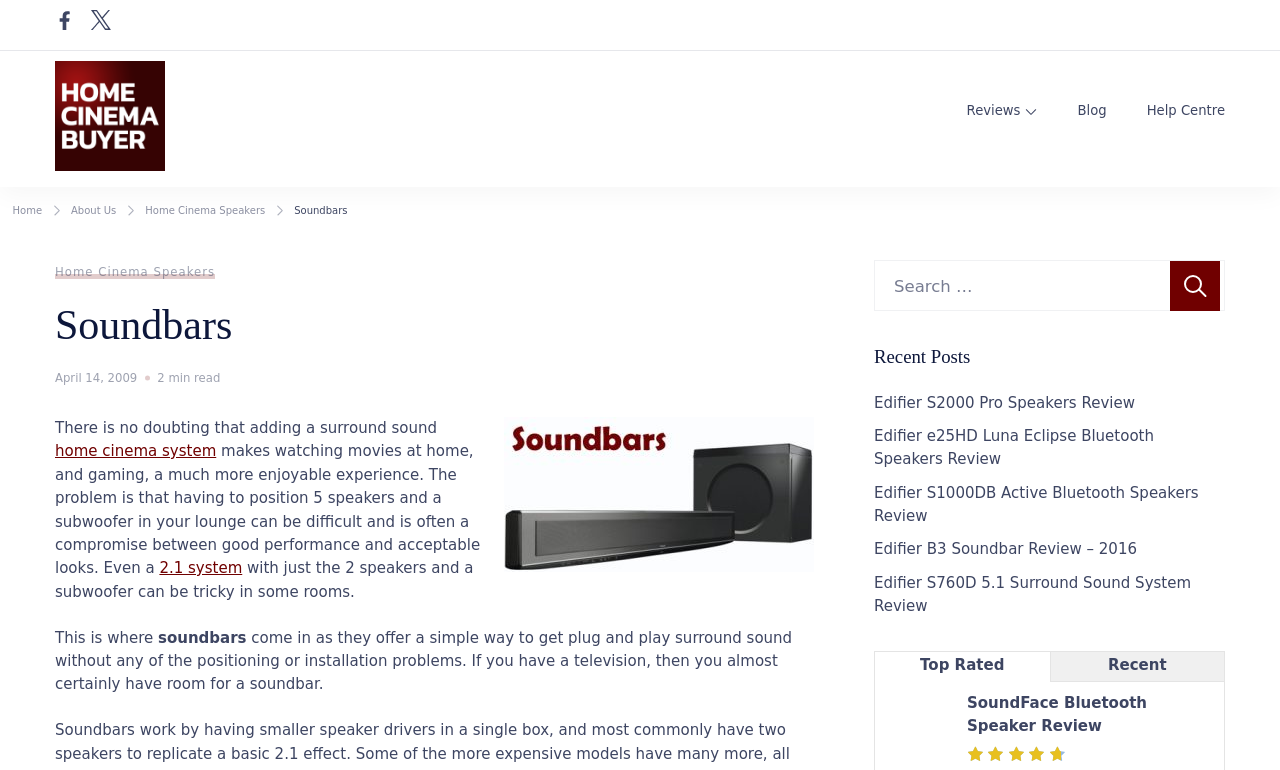Determine the bounding box coordinates of the clickable element to complete this instruction: "Read the Soundbars article". Provide the coordinates in the format of four float numbers between 0 and 1, [left, top, right, bottom].

[0.043, 0.391, 0.636, 0.454]